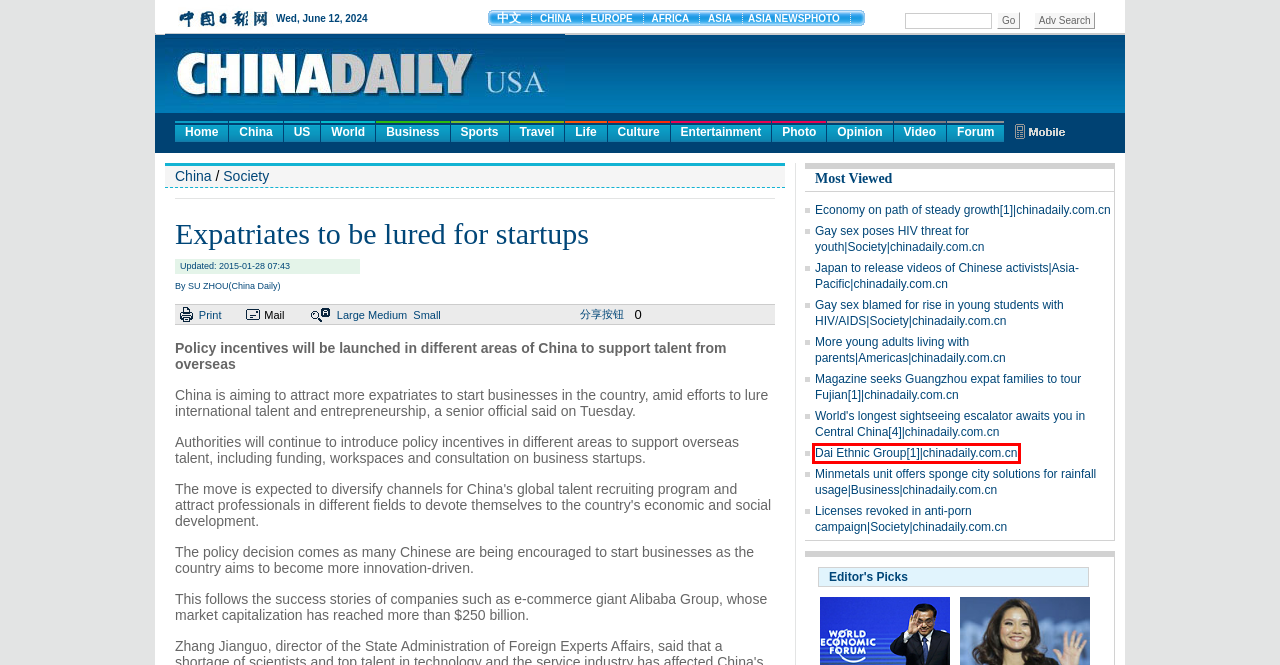You have a screenshot of a webpage, and a red bounding box highlights an element. Select the webpage description that best fits the new page after clicking the element within the bounding box. Options are:
A. Gay sex blamed for rise in young students with HIV/AIDS|Society|chinadaily.com.cn
B. Licenses revoked in anti-porn campaign|Society|chinadaily.com.cn
C. Gay sex poses HIV threat for youth|Society|chinadaily.com.cn
D. Global Edition
E. Magazine seeks Guangzhou expat families to tour Fujian[1]|chinadaily.com.cn
F. Dai Ethnic Group[1]|chinadaily.com.cn
G. Economy on path of steady growth[1]|chinadaily.com.cn
H. More young adults living with parents|Americas|chinadaily.com.cn

F